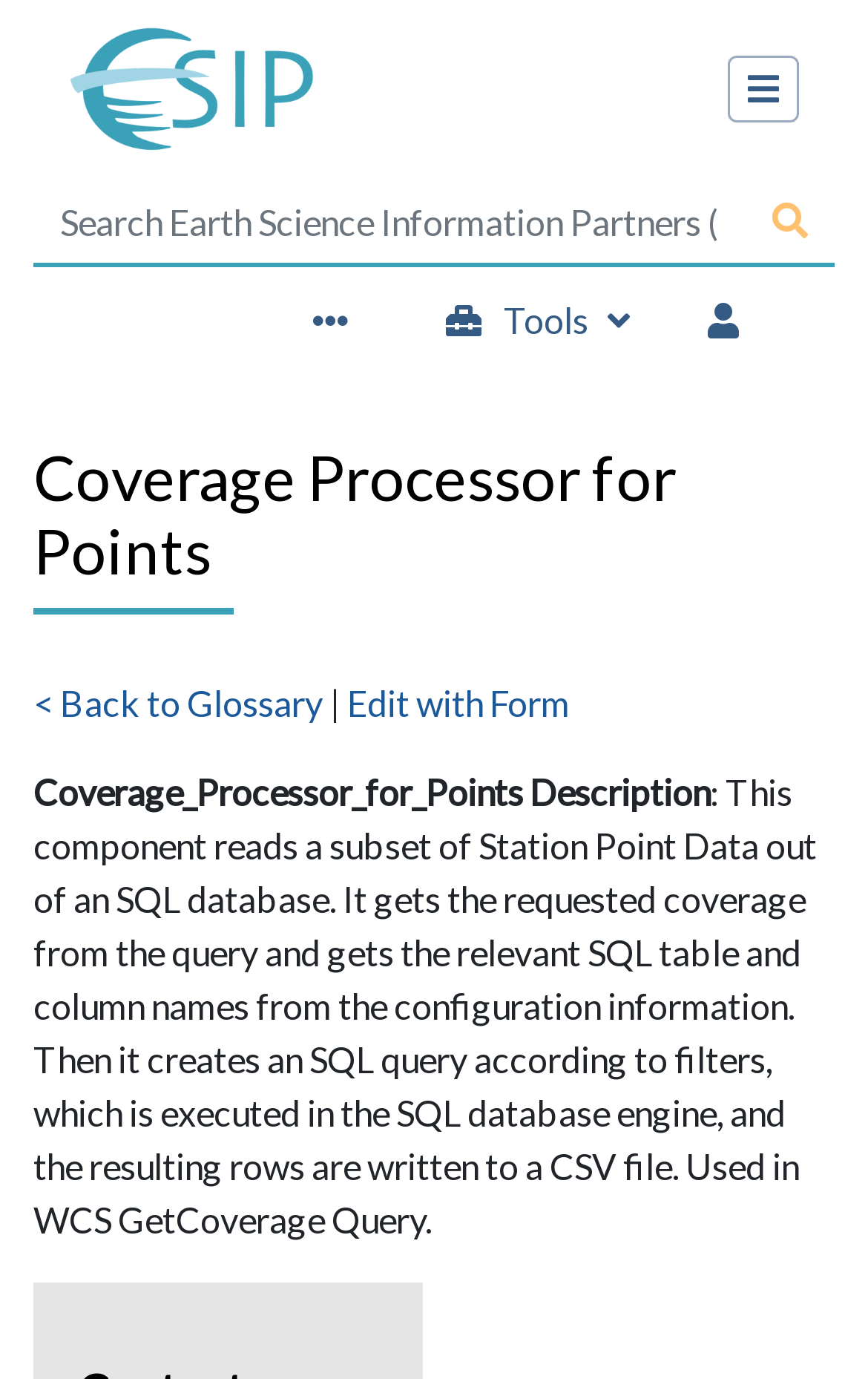Provide your answer in a single word or phrase: 
What is the shortcut key for searching?

Alt+f